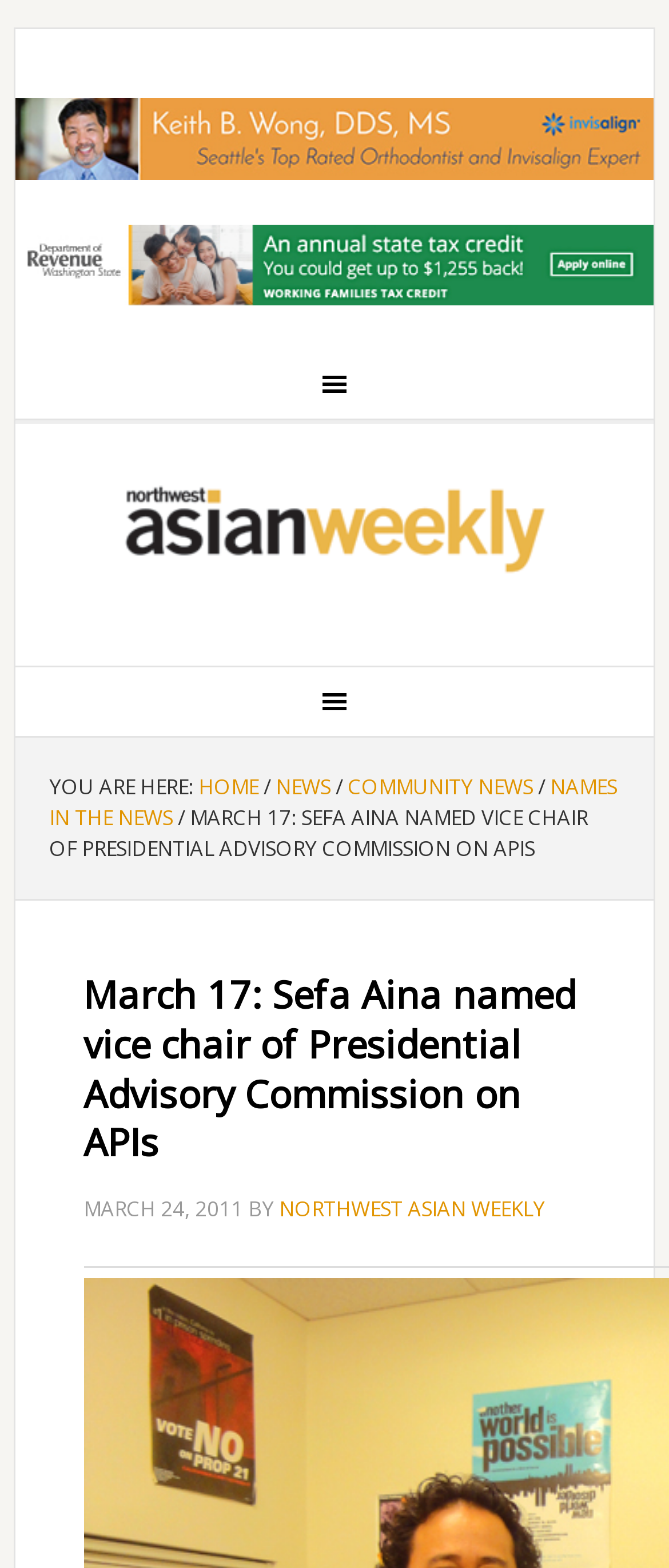Please determine the headline of the webpage and provide its content.

March 17: Sefa Aina named vice chair of Presidential Advisory Commission on APIs